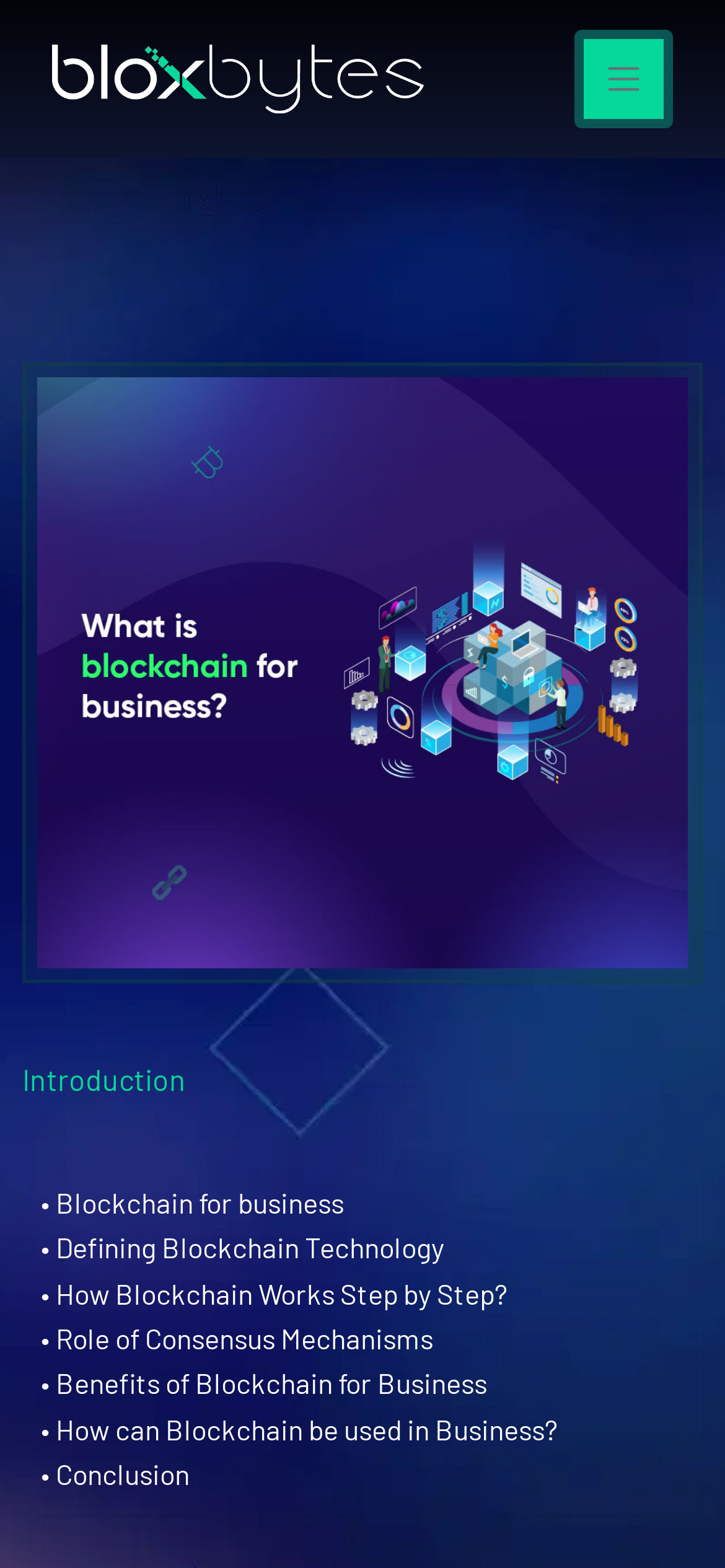Please identify the bounding box coordinates for the region that you need to click to follow this instruction: "Click the company logo".

[0.072, 0.028, 0.585, 0.073]